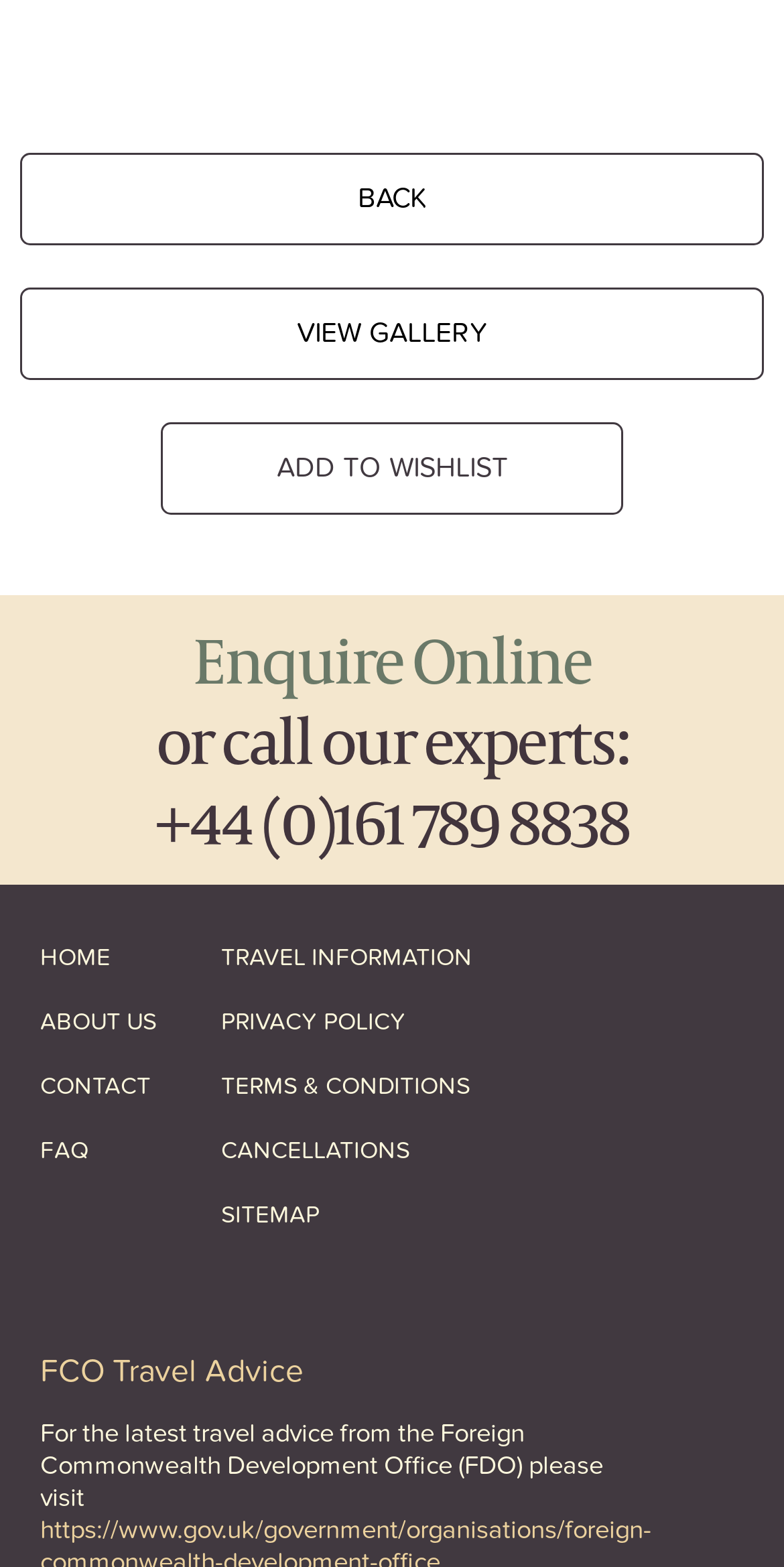Locate the bounding box coordinates of the clickable element to fulfill the following instruction: "enquire online". Provide the coordinates as four float numbers between 0 and 1 in the format [left, top, right, bottom].

[0.246, 0.393, 0.754, 0.448]